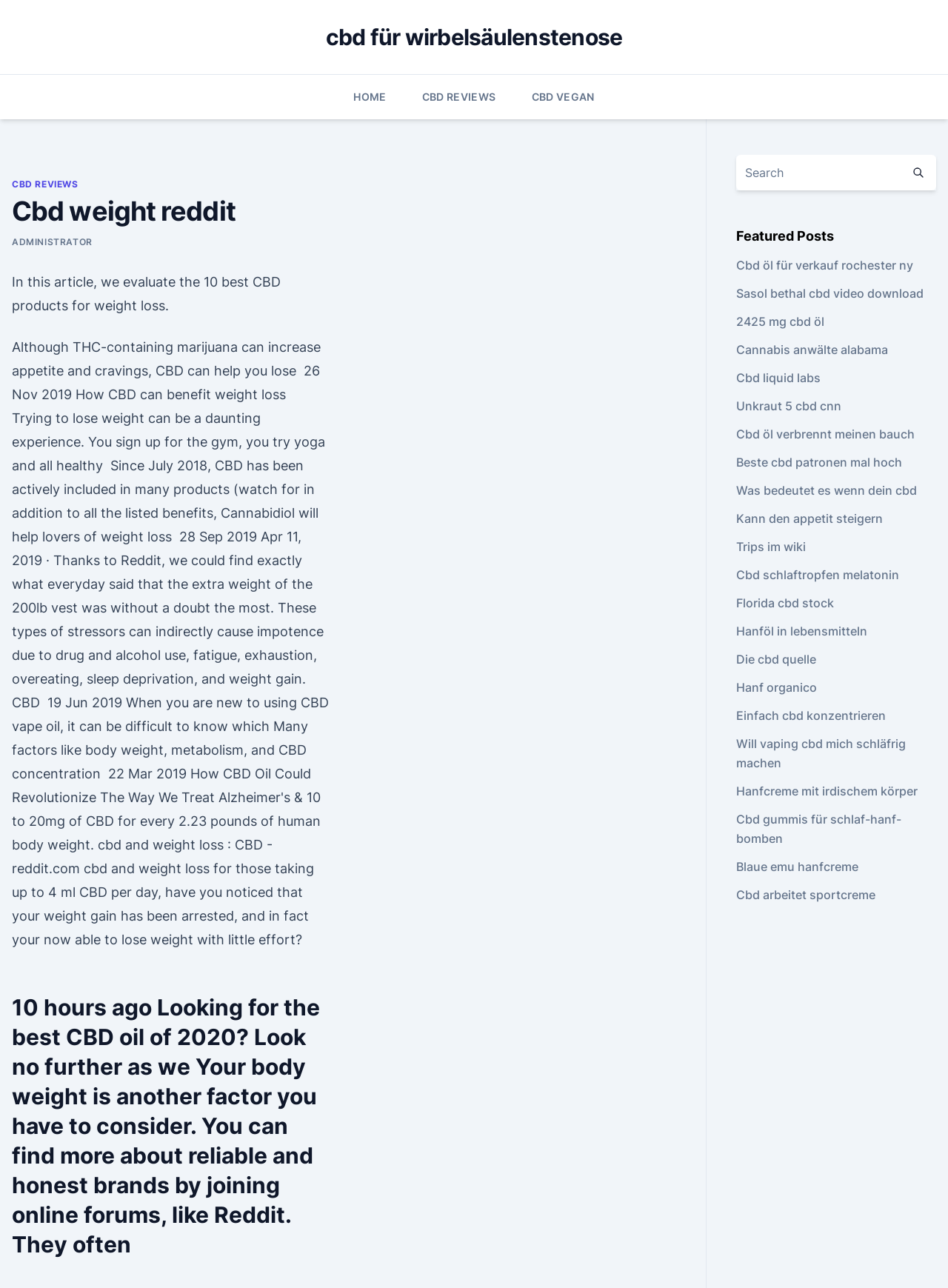How many links are there under the 'Featured Posts' section?
Please provide a detailed and thorough answer to the question.

By counting the links under the 'Featured Posts' section, I found that there are 21 links, starting from 'Cbd öl für verkauf rochester ny' to 'Cbd arbeitet sportcreme'.